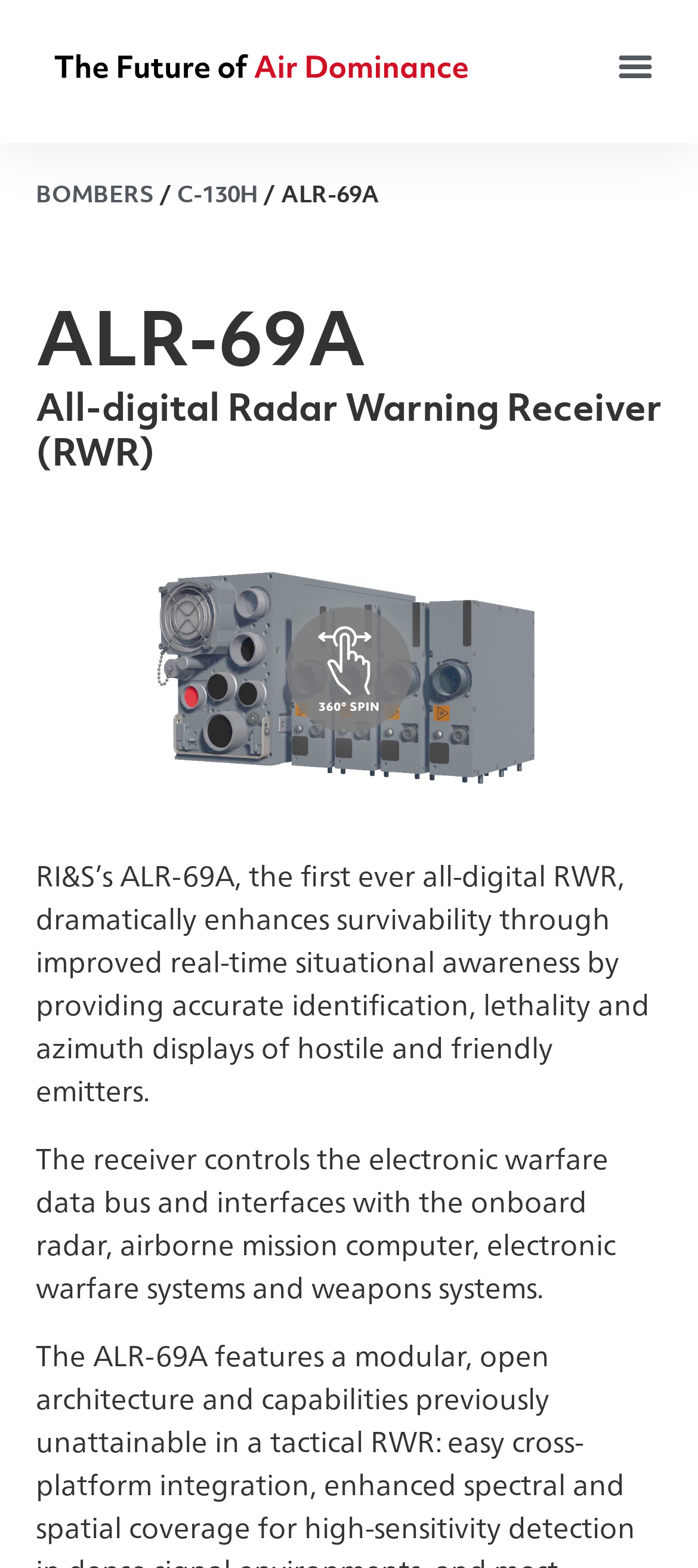What is the purpose of the ALR-69A?
Analyze the screenshot and provide a detailed answer to the question.

I found the answer by reading the text that describes the ALR-69A, which states that it 'dramatically enhances survivability through improved real-time situational awareness by providing accurate identification, lethality and azimuth displays of hostile and friendly emitters.'